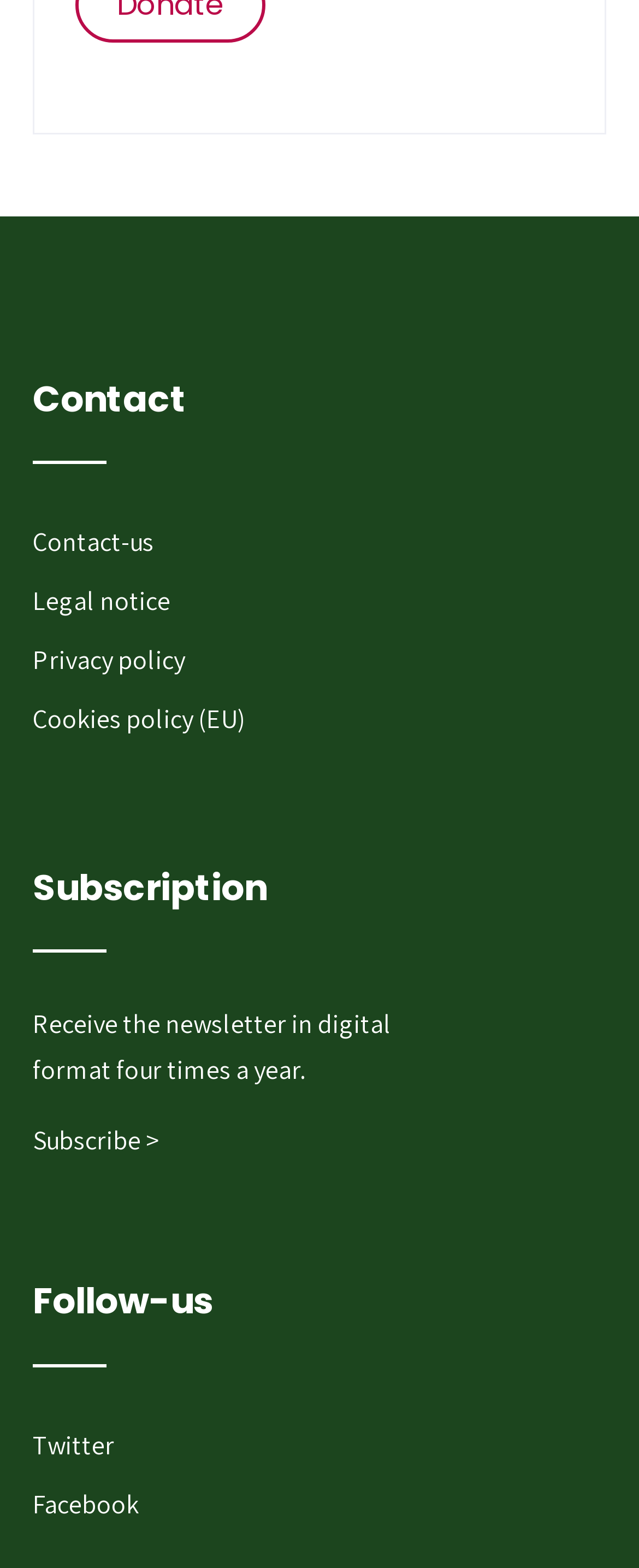Using the provided element description "Twitter", determine the bounding box coordinates of the UI element.

[0.051, 0.903, 0.949, 0.941]